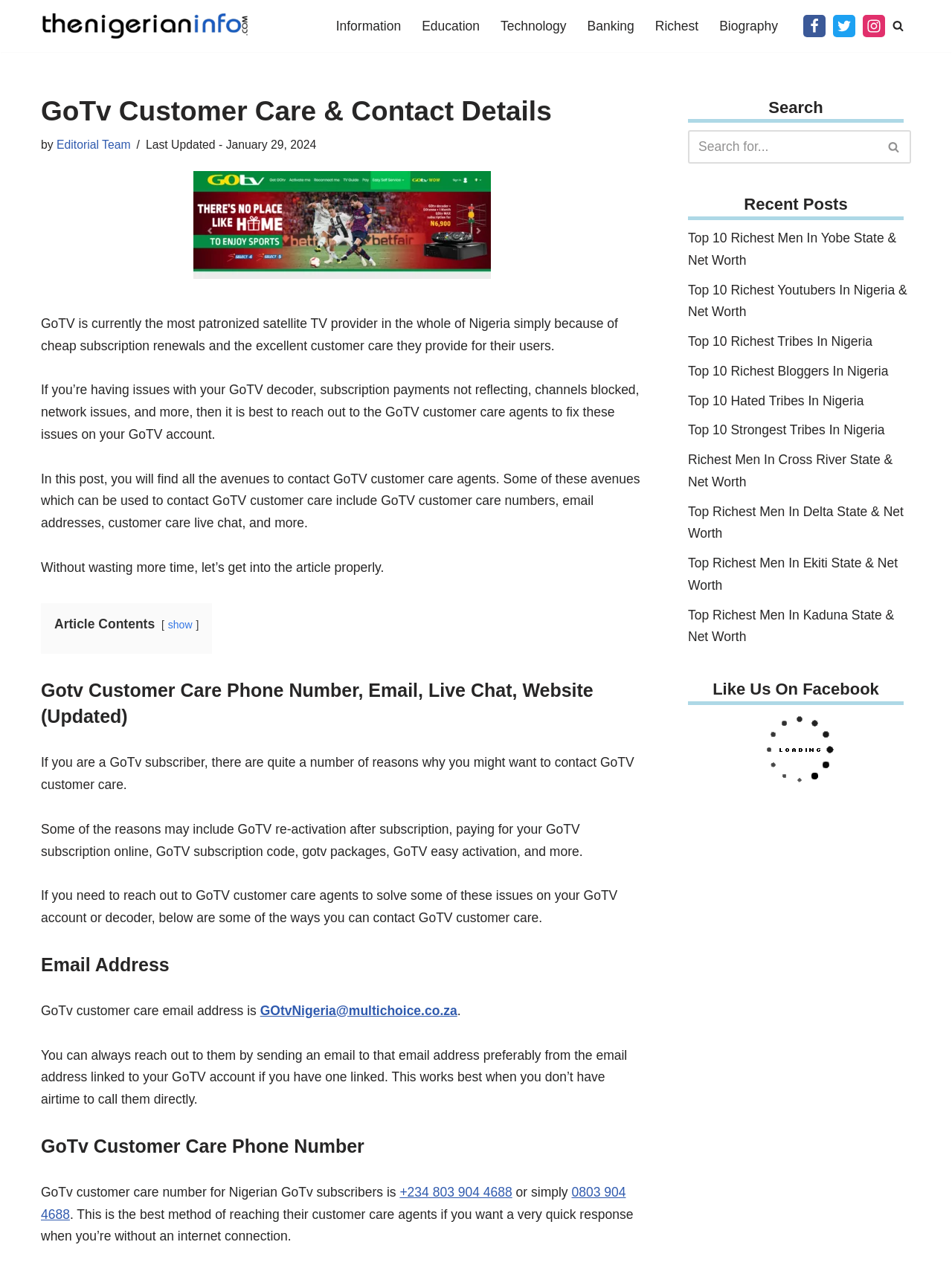Generate a thorough caption that explains the contents of the webpage.

The webpage is about GoTV customer care and contact details. At the top, there is a navigation menu with links to various categories such as Information, Education, Technology, and more. Below the navigation menu, there are social media links to Facebook, Twitter, and Instagram, accompanied by their respective icons.

The main content of the webpage is divided into sections. The first section has a heading "GoTv Customer Care & Contact Details" and a brief introduction to GoTV, stating that it is the most patronized satellite TV provider in Nigeria due to its cheap subscription renewals and excellent customer care.

Below the introduction, there is a figure with an image related to GoTV customer care. The next section has a heading "Article Contents" and a link to show the contents. The main article is divided into sections, each with a heading, such as "Gotv Customer Care Phone Number, Email, Live Chat, Website (Updated)".

The article explains the reasons why a GoTV subscriber might want to contact GoTV customer care, such as re-activation after subscription, paying for subscription online, and more. It then provides the email address and phone number of GoTV customer care, along with instructions on how to contact them.

On the right side of the webpage, there is a complementary section with a search bar and a list of recent posts, including links to articles about the richest men in various states in Nigeria and the richest tribes in Nigeria.

At the bottom of the webpage, there is a section with a Facebook page like widget and a call to action to like the page on Facebook.